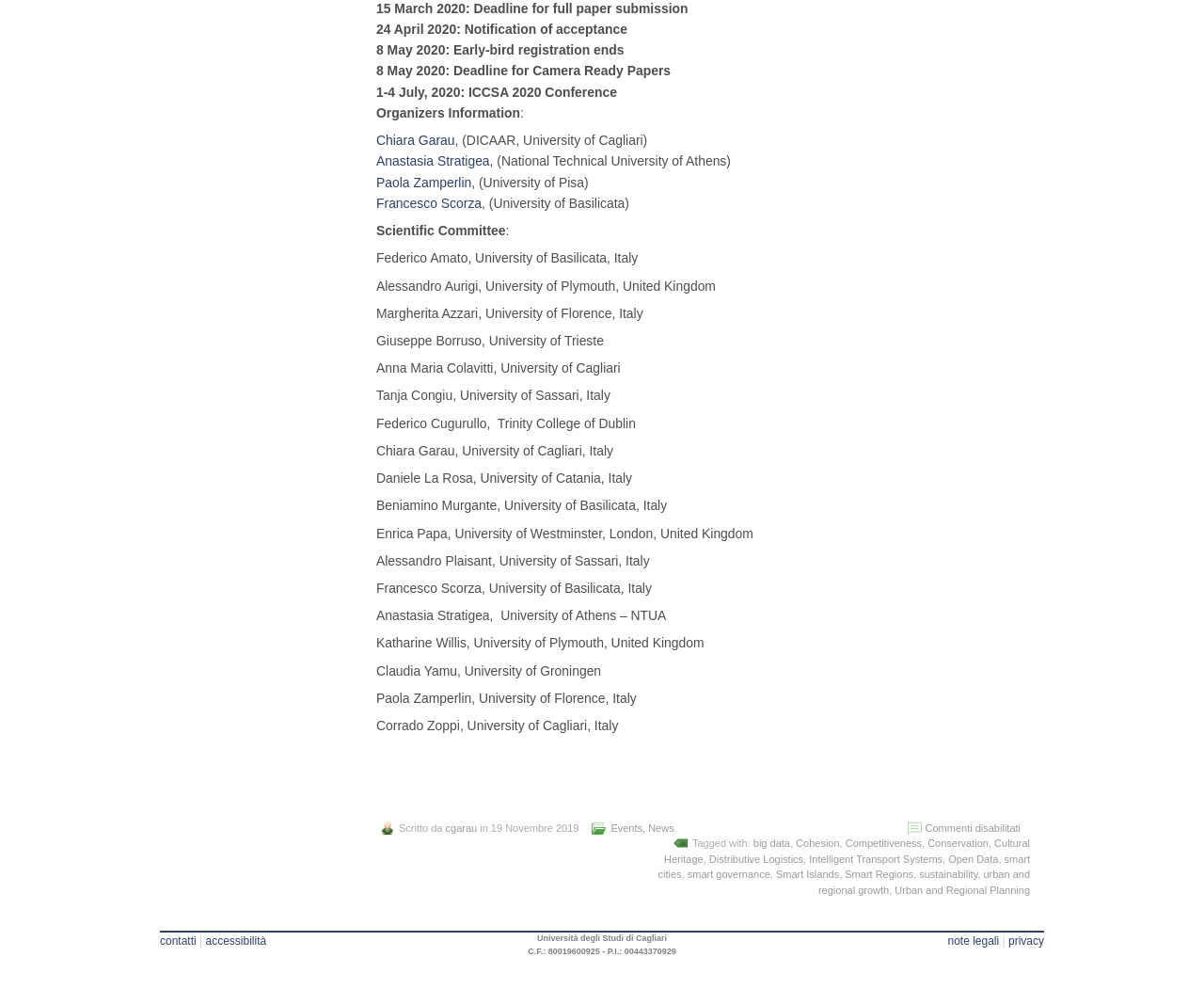What is the date of the ICCSA conference?
Using the information from the image, provide a comprehensive answer to the question.

The date of the ICCSA conference is mentioned on the webpage as '1-4 July, 2020', indicating that the conference will take place on these dates.